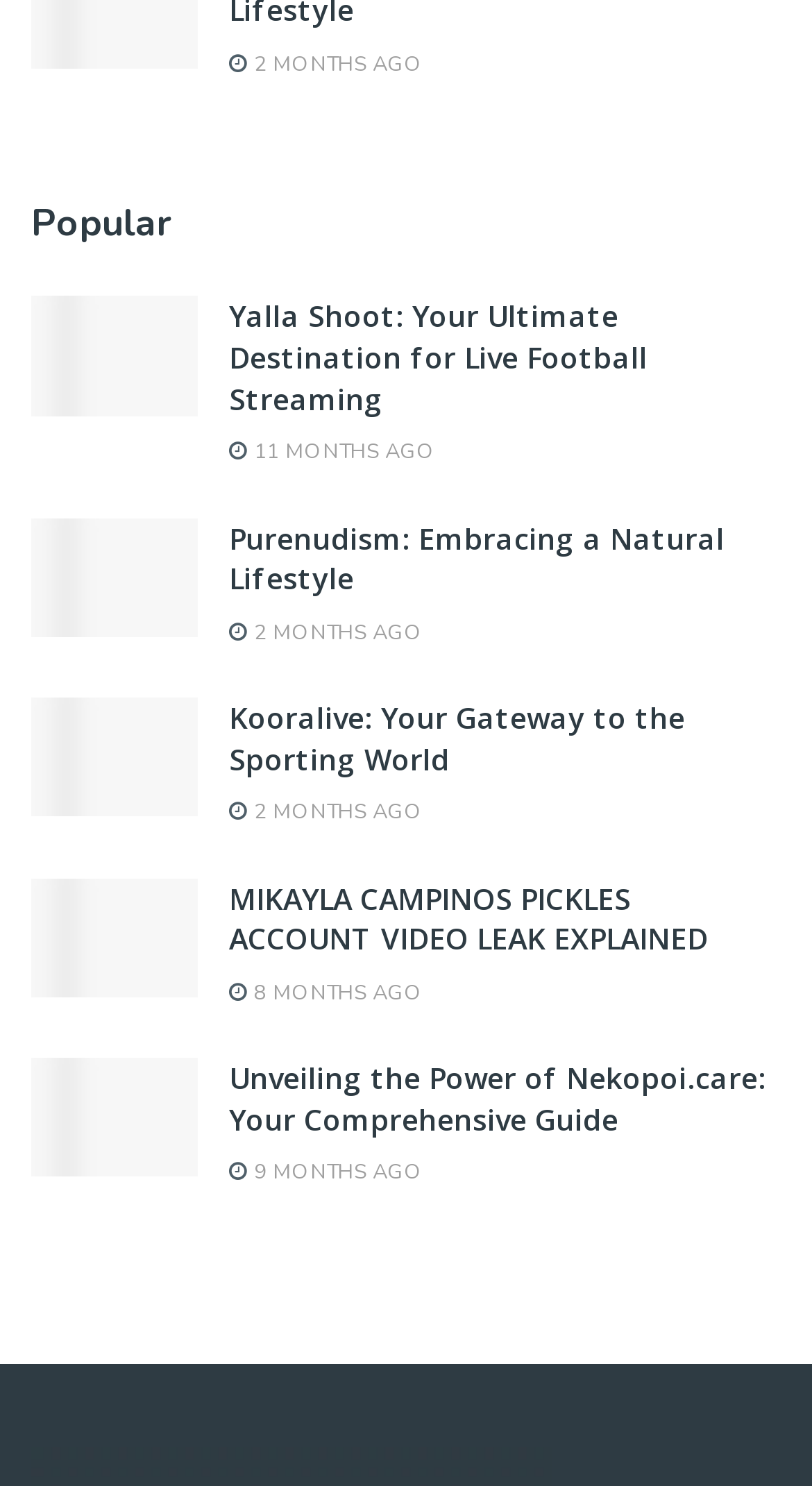Kindly determine the bounding box coordinates for the clickable area to achieve the given instruction: "View the article about 'Purenudism'".

[0.038, 0.348, 0.962, 0.441]